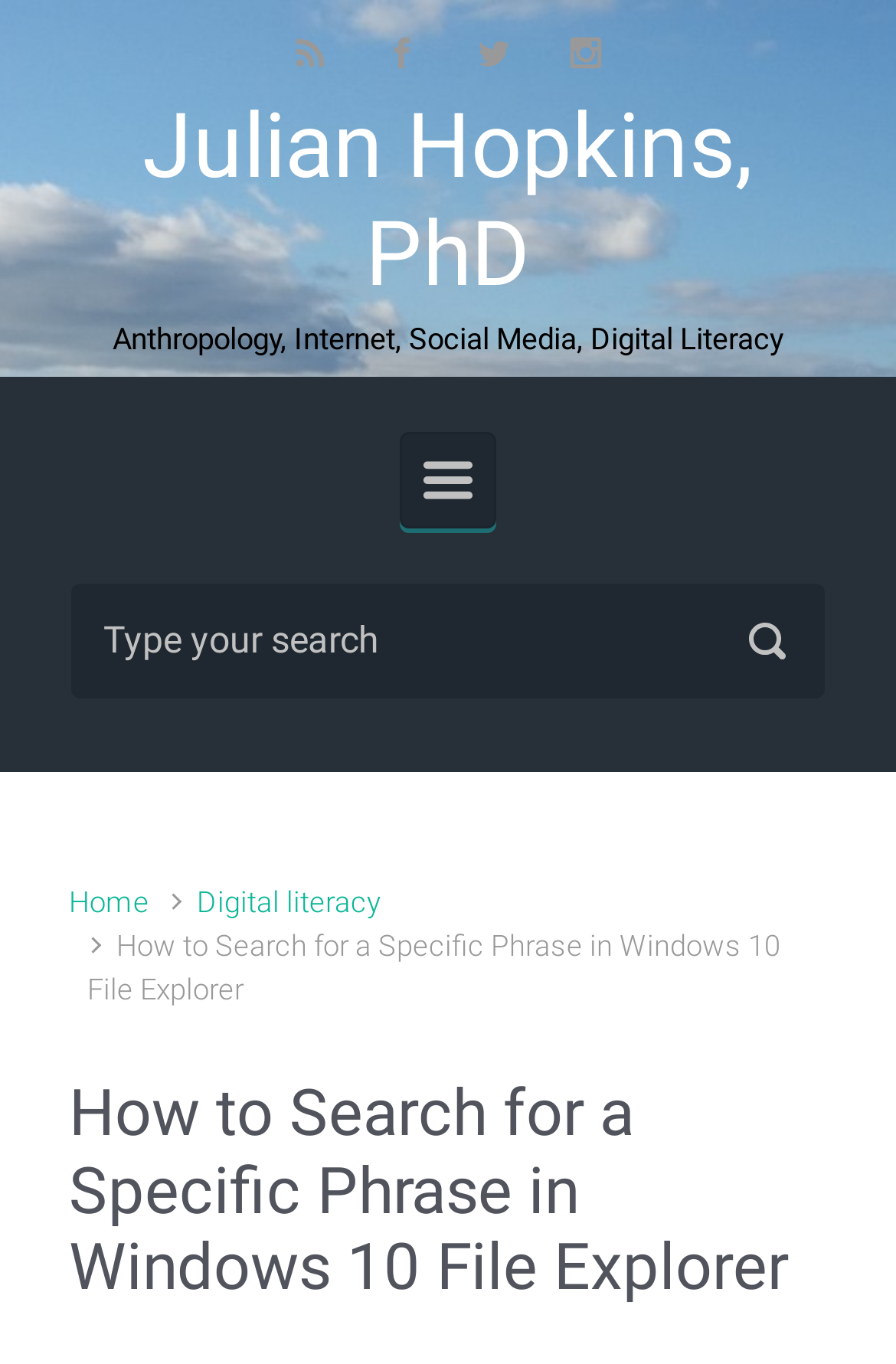Provide a thorough description of this webpage.

The webpage is about a tutorial on "How to Search for a Specific Phrase in Windows 10 File Explorer" by Julian Hopkins, PhD. At the top, there are four links aligned horizontally, taking up about a quarter of the screen width. Below these links, the author's name "Julian Hopkins, PhD" is displayed prominently, with a link to the author's profile. 

To the right of the author's name, there is a list of keywords or categories, including "Anthropology, Internet, Social Media, Digital Literacy". 

On the right side of the page, there is a primary menu button labeled "Primary" which, when expanded, controls the primary menu. Below the primary menu button, there is a search textbox where users can input their search queries. 

The main content of the page is divided into sections, with a breadcrumb navigation menu at the top. The breadcrumb menu shows the current page's location, with links to "Home" and "Digital literacy" preceding the current page's title. The title "How to Search for a Specific Phrase in Windows 10 File Explorer" is displayed in a larger font size, followed by the main content of the tutorial.